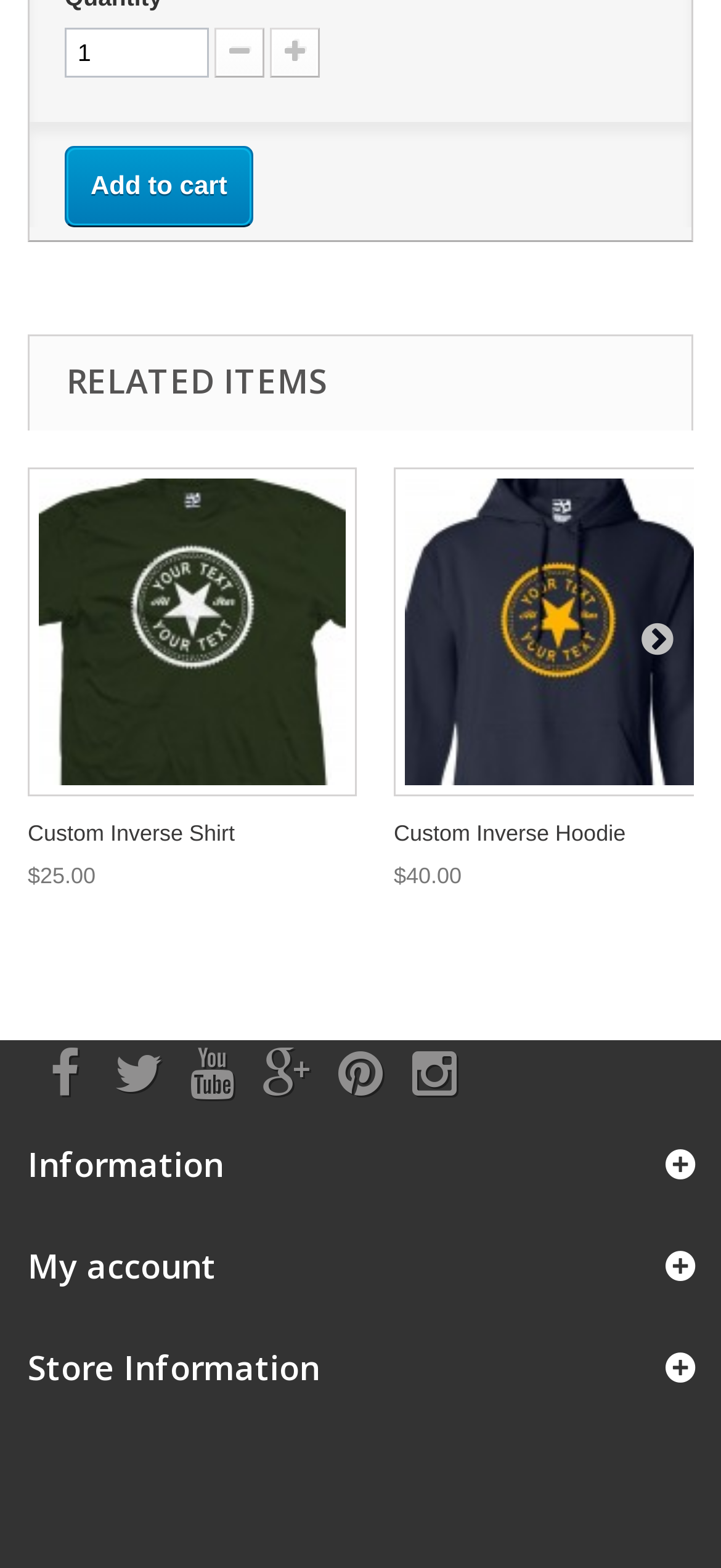Locate the bounding box coordinates of the clickable part needed for the task: "Check the price of custom inverse hoodie".

[0.546, 0.55, 0.64, 0.566]